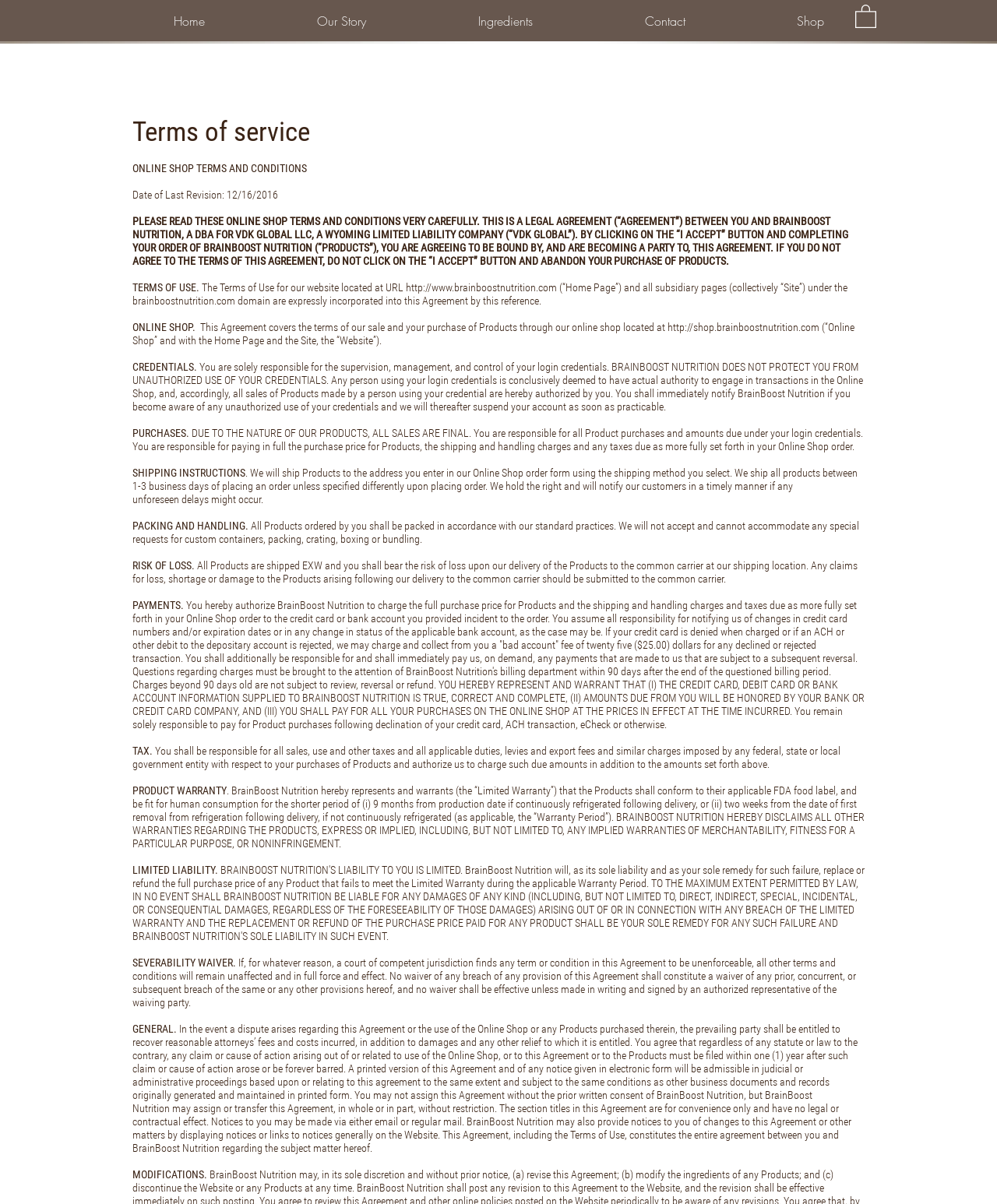What is the purpose of this webpage?
Use the image to give a comprehensive and detailed response to the question.

Based on the webpage content, it appears to be a terms of service agreement for the online shop of BrainBoost Nutrition, outlining the rules and guidelines for customers to follow when making purchases on the website.